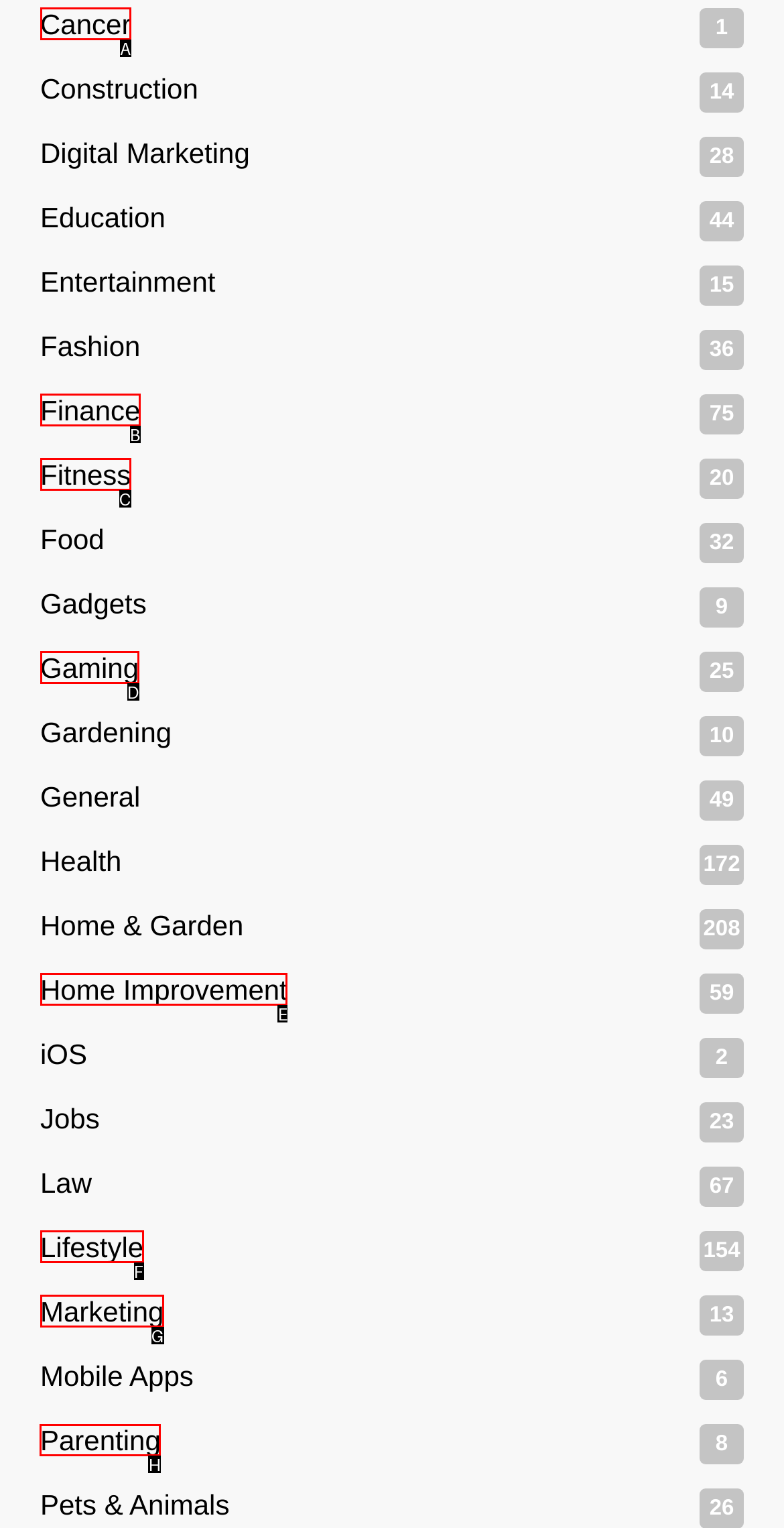Which HTML element should be clicked to complete the task: Click on Parenting? Answer with the letter of the corresponding option.

H